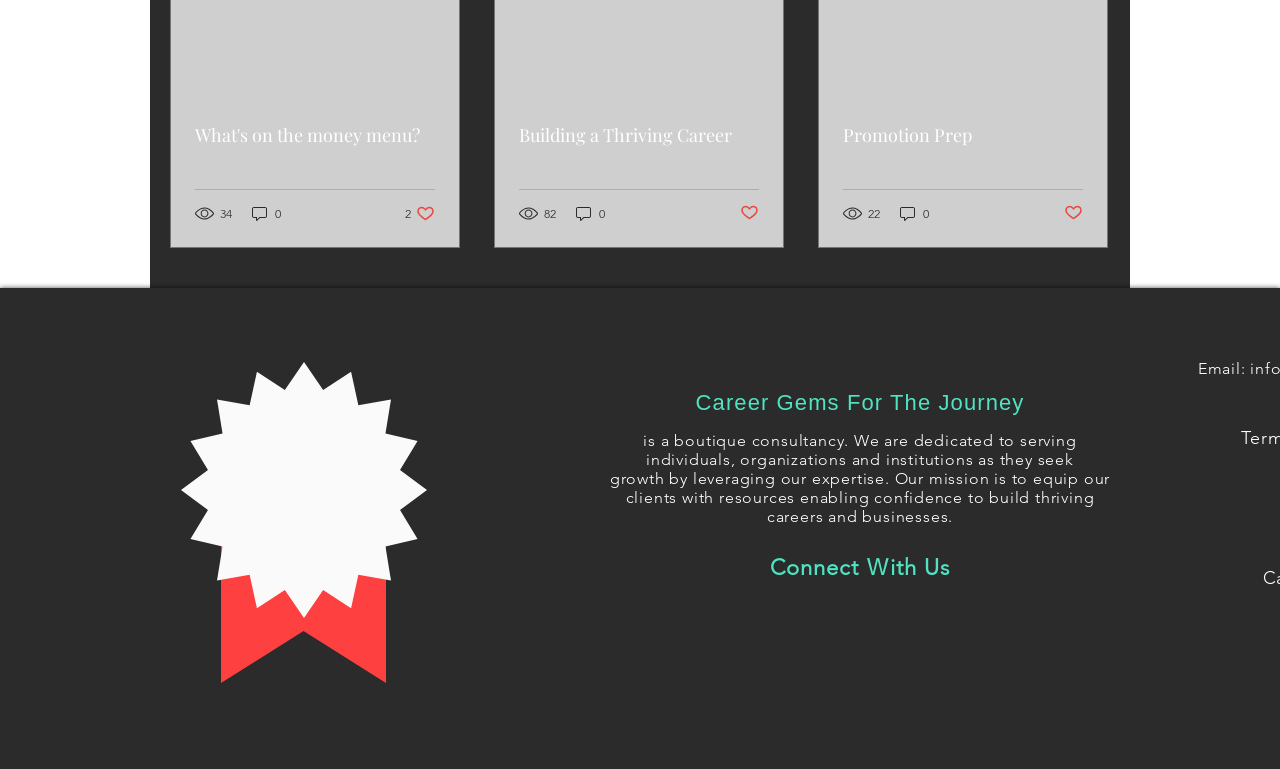Find the bounding box coordinates of the clickable area required to complete the following action: "Like a post".

[0.316, 0.266, 0.34, 0.291]